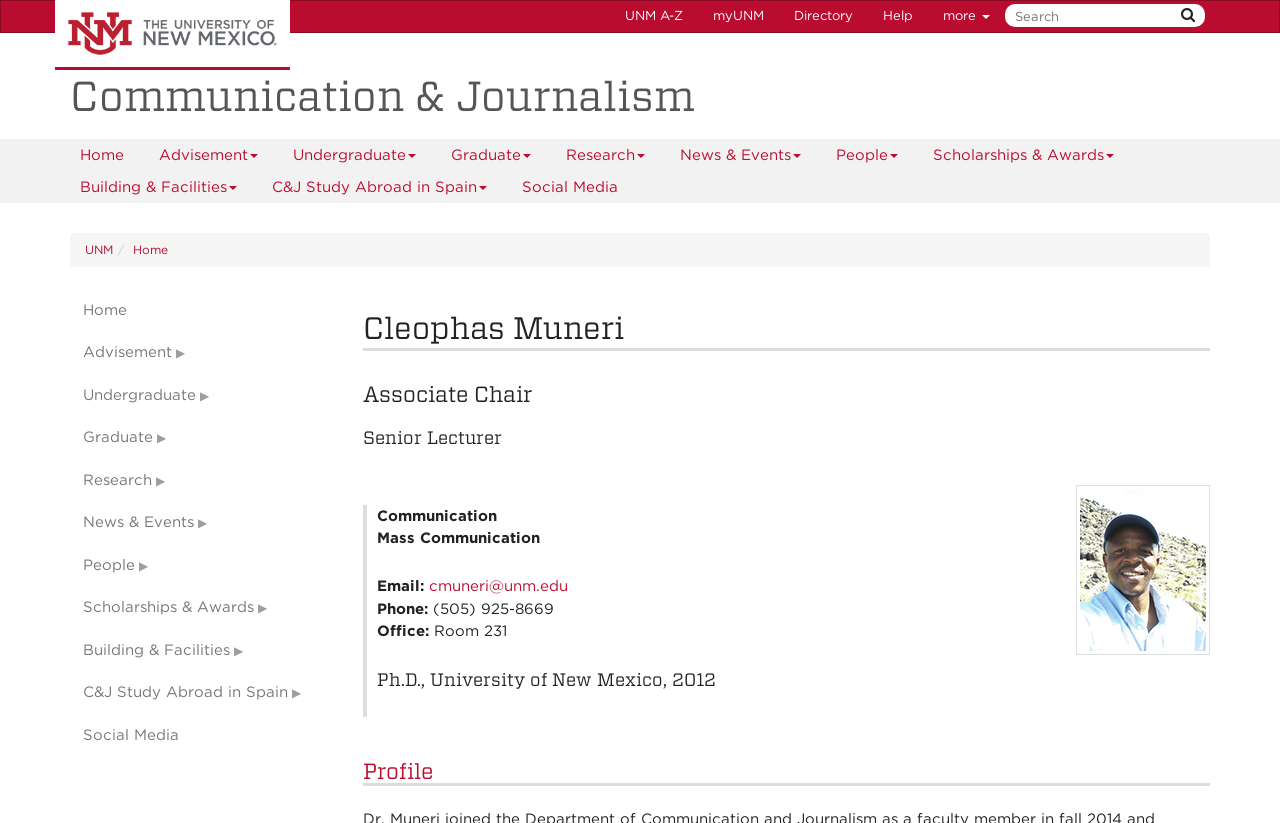Specify the bounding box coordinates of the area that needs to be clicked to achieve the following instruction: "go to the University of New Mexico homepage".

[0.043, 0.0, 0.227, 0.085]